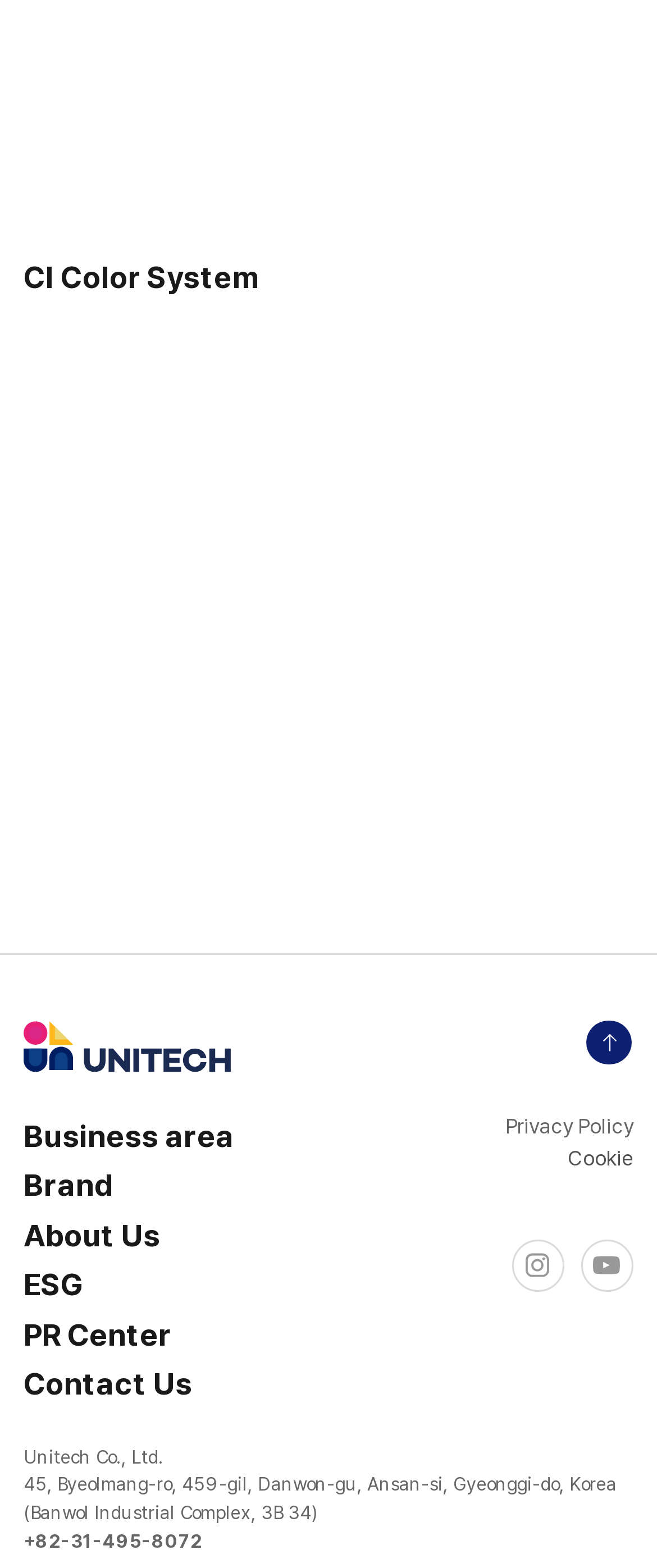Identify the bounding box coordinates of the clickable section necessary to follow the following instruction: "Go to 'Business area'". The coordinates should be presented as four float numbers from 0 to 1, i.e., [left, top, right, bottom].

[0.036, 0.713, 0.356, 0.735]